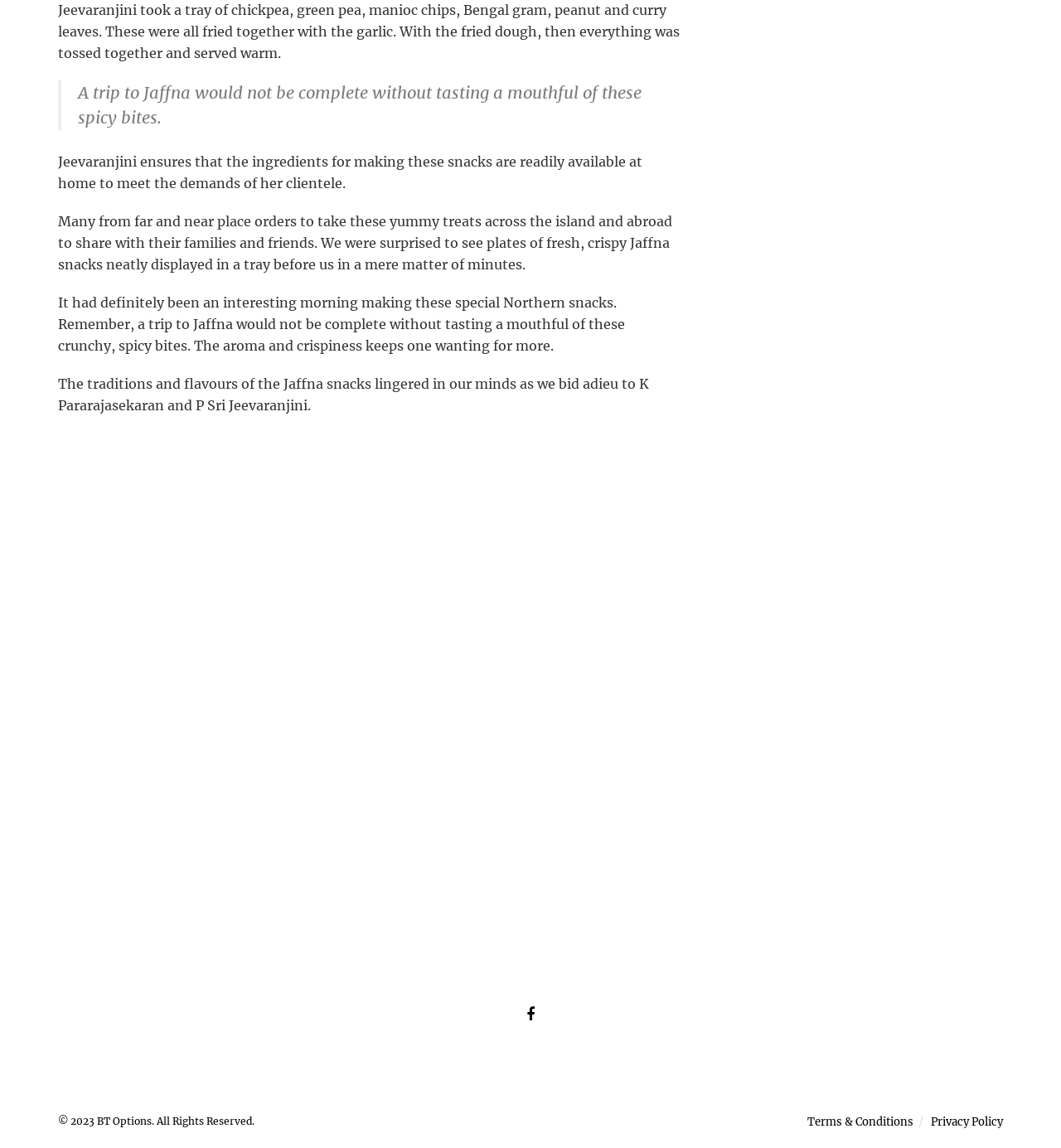Please give a succinct answer using a single word or phrase:
What is Jeevaranjini's role?

Snack maker